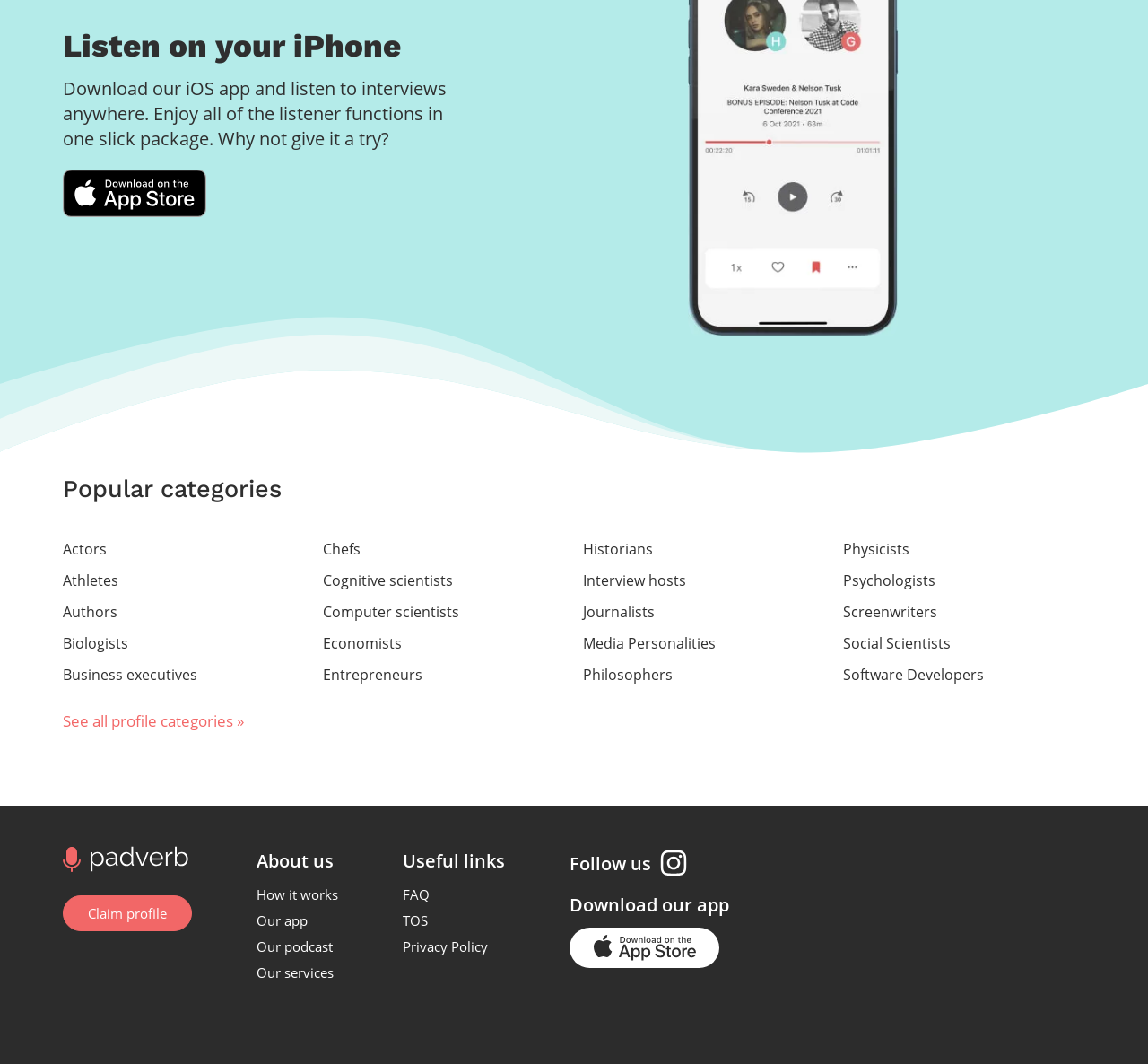How many categories are listed?
Look at the image and provide a short answer using one word or a phrase.

15